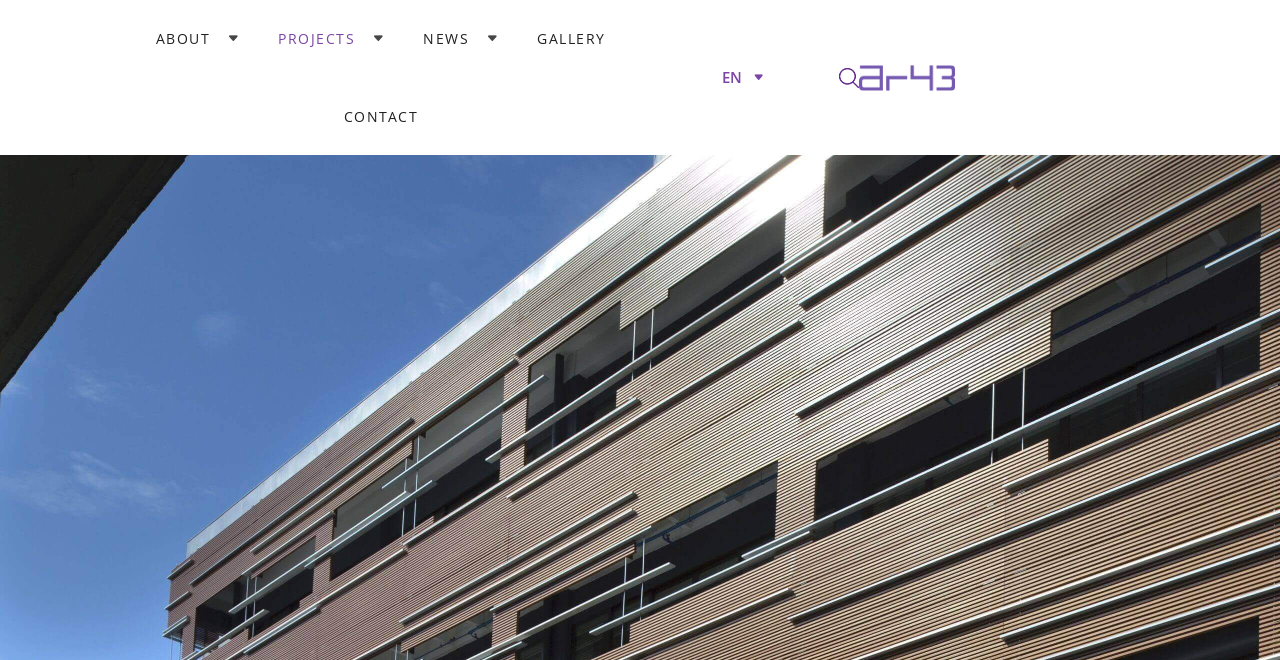Explain the features and main sections of the webpage comprehensively.

The webpage is about AR43, an education architecture firm in Singapore, specializing in educational design and building conducive learning environments. 

At the top left corner, there is a logo of AR43, which is an image accompanied by a link to the company's homepage. 

Below the logo, there is a navigation menu consisting of five links: 'ABOUT C', 'PROJECTS C', 'NEWS C', 'GALLERY', and 'CONTACT'. These links are aligned horizontally and take up the entire width of the page. 

On the top right corner, there is a language selection option, indicated by the text 'EN'. 

Above the navigation menu, there is a search bar that spans the entire width of the page, allowing users to search for specific content on the website. The search bar has a placeholder text 'Search for:'.